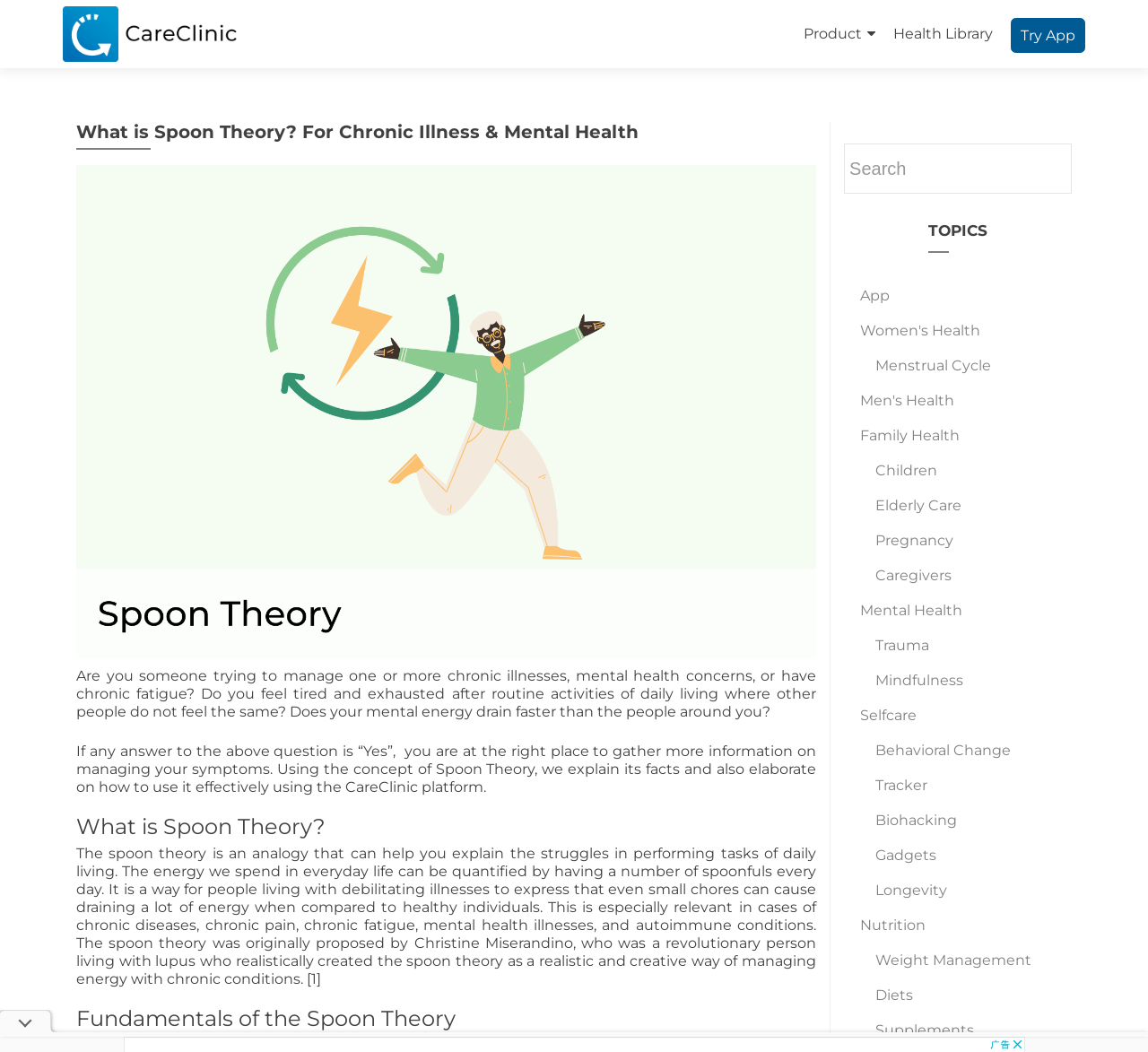Can you determine the bounding box coordinates of the area that needs to be clicked to fulfill the following instruction: "Visit the 'CareClinic' website"?

[0.055, 0.022, 0.208, 0.041]